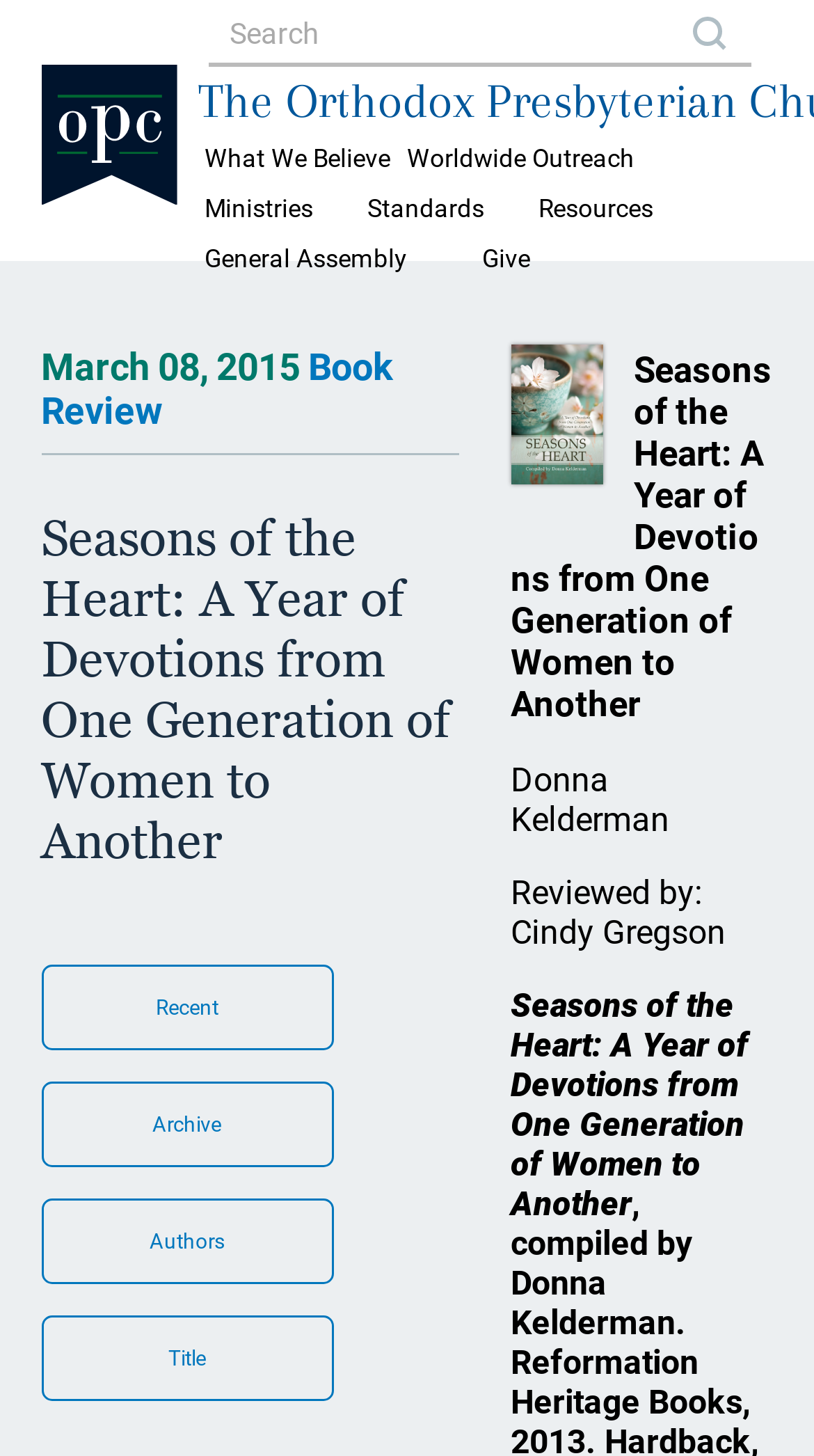Please identify the bounding box coordinates of the element's region that should be clicked to execute the following instruction: "Read the Book Review of March 08, 2015". The bounding box coordinates must be four float numbers between 0 and 1, i.e., [left, top, right, bottom].

[0.05, 0.237, 0.563, 0.313]